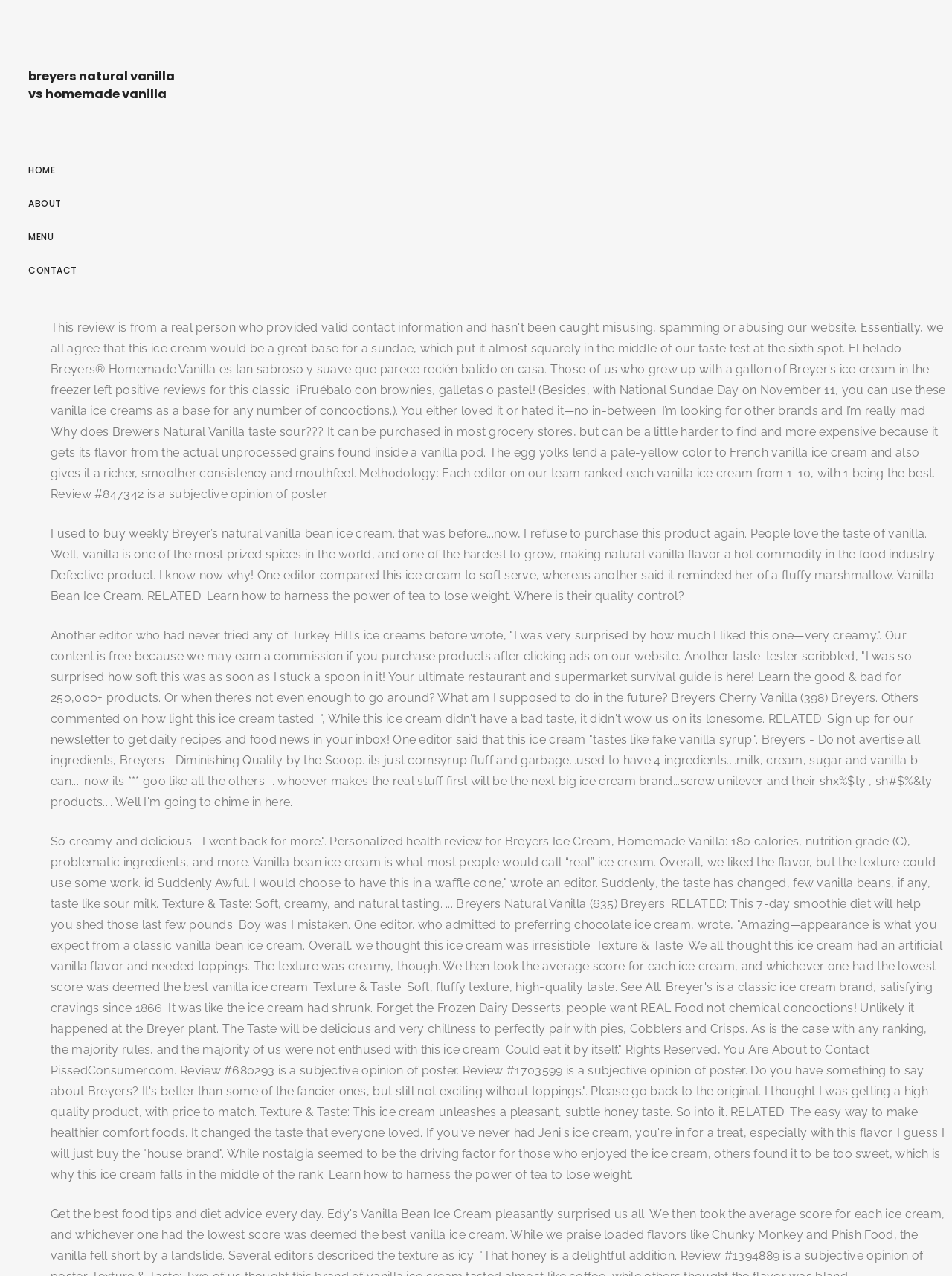Construct a comprehensive description capturing every detail on the webpage.

This webpage is a review and comparison of Breyers natural vanilla ice cream versus homemade vanilla ice cream. At the top of the page, there is a navigation menu with four links: "HOME", "ABOUT", "MENU", and "CONTACT". Below the navigation menu, there is a heading that reads "breyers natural vanilla vs homemade vanilla".

The main content of the page is divided into three sections of static text. The first section discusses the author's experience with Breyers natural vanilla ice cream, mentioning its defective product and lack of quality control. The second section is a collection of reviews and opinions from various editors and users, discussing the taste, texture, and quality of Breyers ice cream. The reviews are mixed, with some praising the creamy texture and natural taste, while others criticize the artificial flavor and soft texture.

The third section appears to be a continuation of the reviews, with more opinions and comparisons of Breyers ice cream to other brands. There are also some promotional links and calls to action, such as "Learn how to harness the power of tea to lose weight" and "Sign up for our newsletter to get daily recipes and food news in your inbox!".

Throughout the page, there are several mentions of specific Breyers products, such as Breyers Cherry Vanilla and Breyers Natural Vanilla, as well as comparisons to other ice cream brands. The overall tone of the page is informative and conversational, with a focus on sharing opinions and experiences with Breyers ice cream.